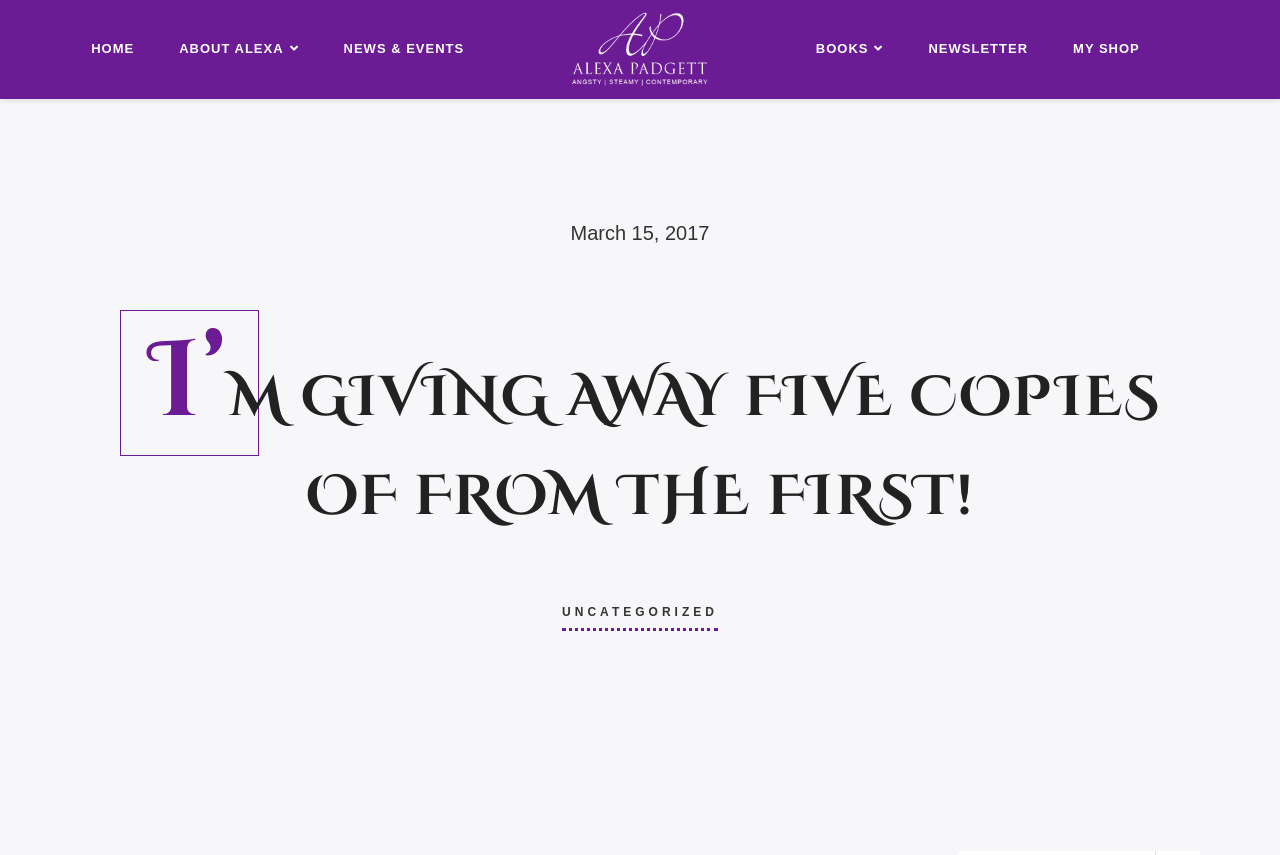Determine the bounding box coordinates of the clickable region to carry out the instruction: "view news and events".

[0.257, 0.0, 0.374, 0.116]